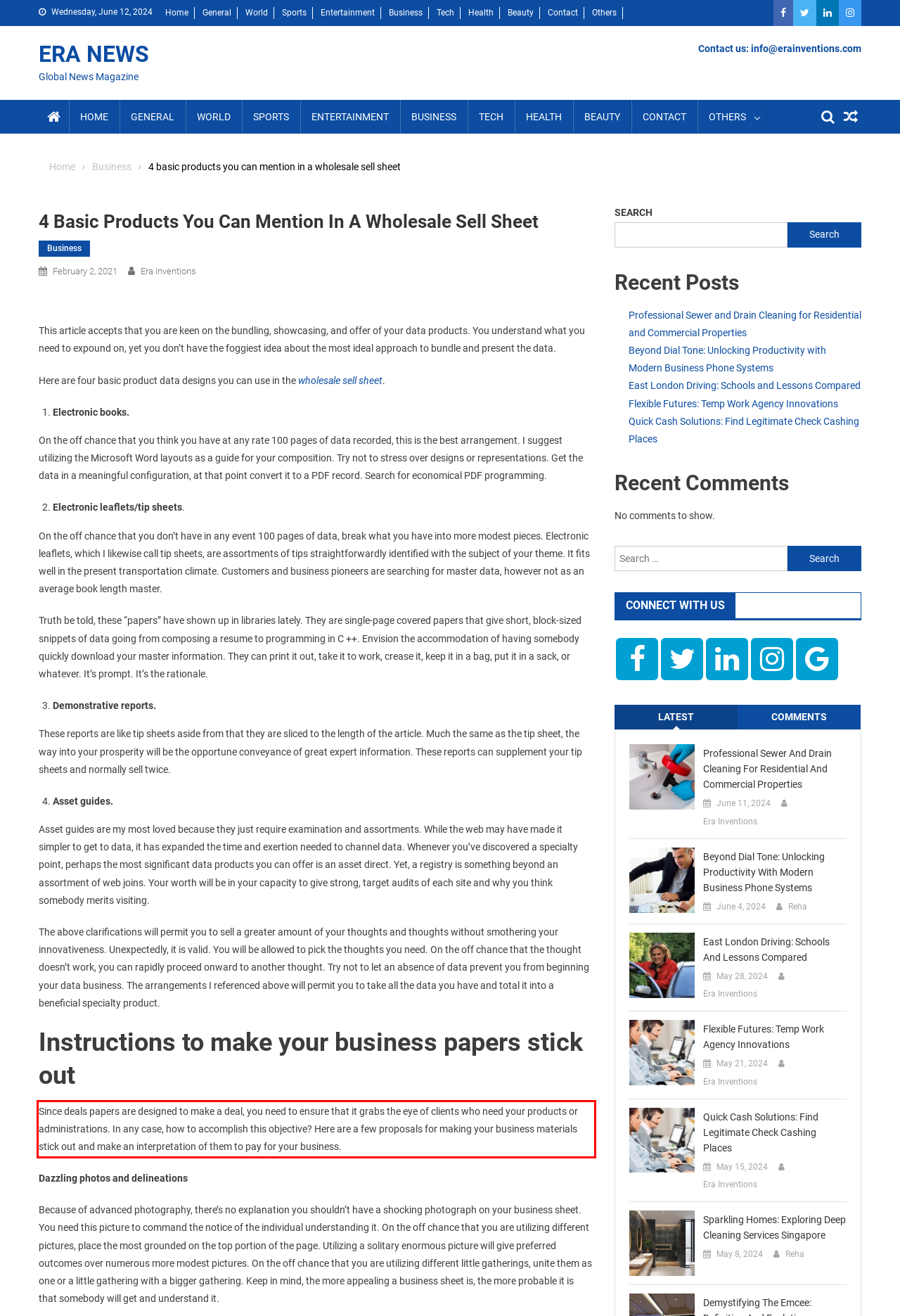You are given a screenshot showing a webpage with a red bounding box. Perform OCR to capture the text within the red bounding box.

Since deals papers are designed to make a deal, you need to ensure that it grabs the eye of clients who need your products or administrations. In any case, how to accomplish this objective? Here are a few proposals for making your business materials stick out and make an interpretation of them to pay for your business.